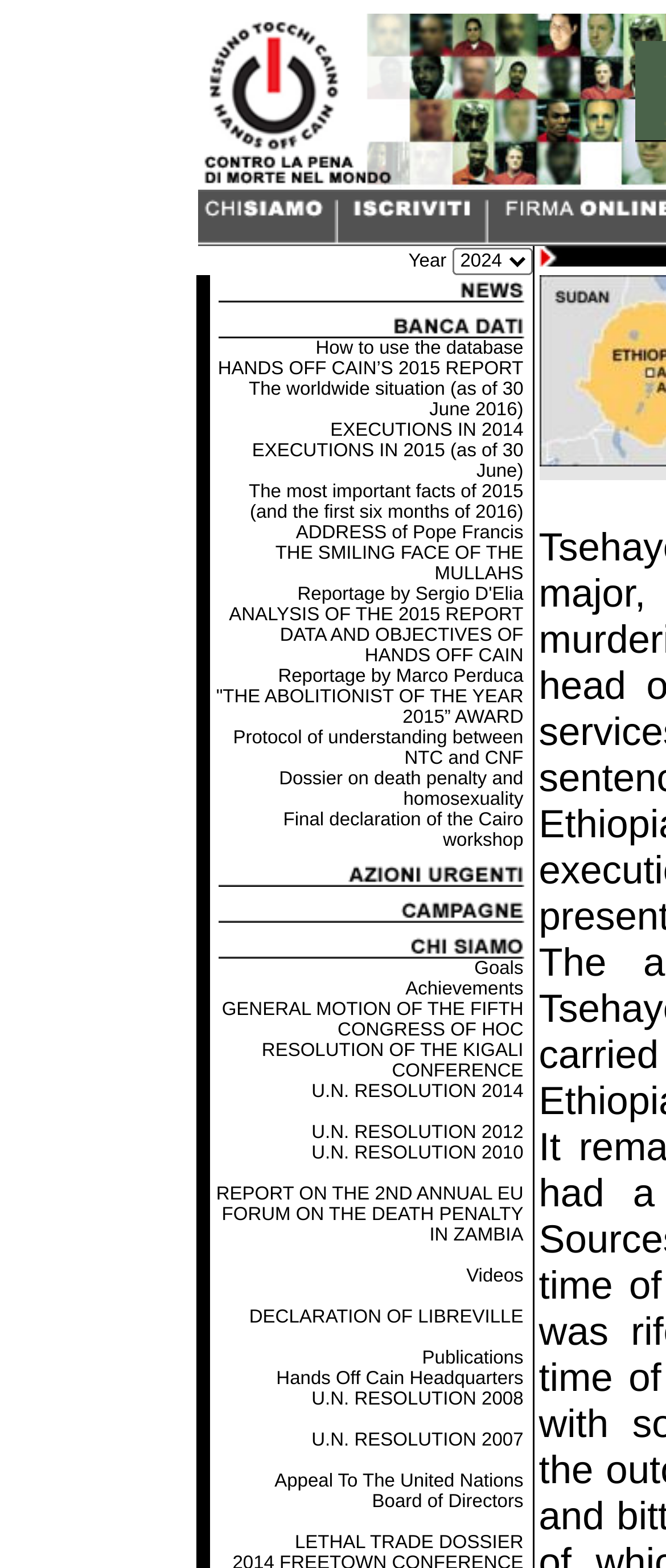Please mark the bounding box coordinates of the area that should be clicked to carry out the instruction: "Click the link 'Year 2024'".

[0.294, 0.157, 0.799, 0.175]